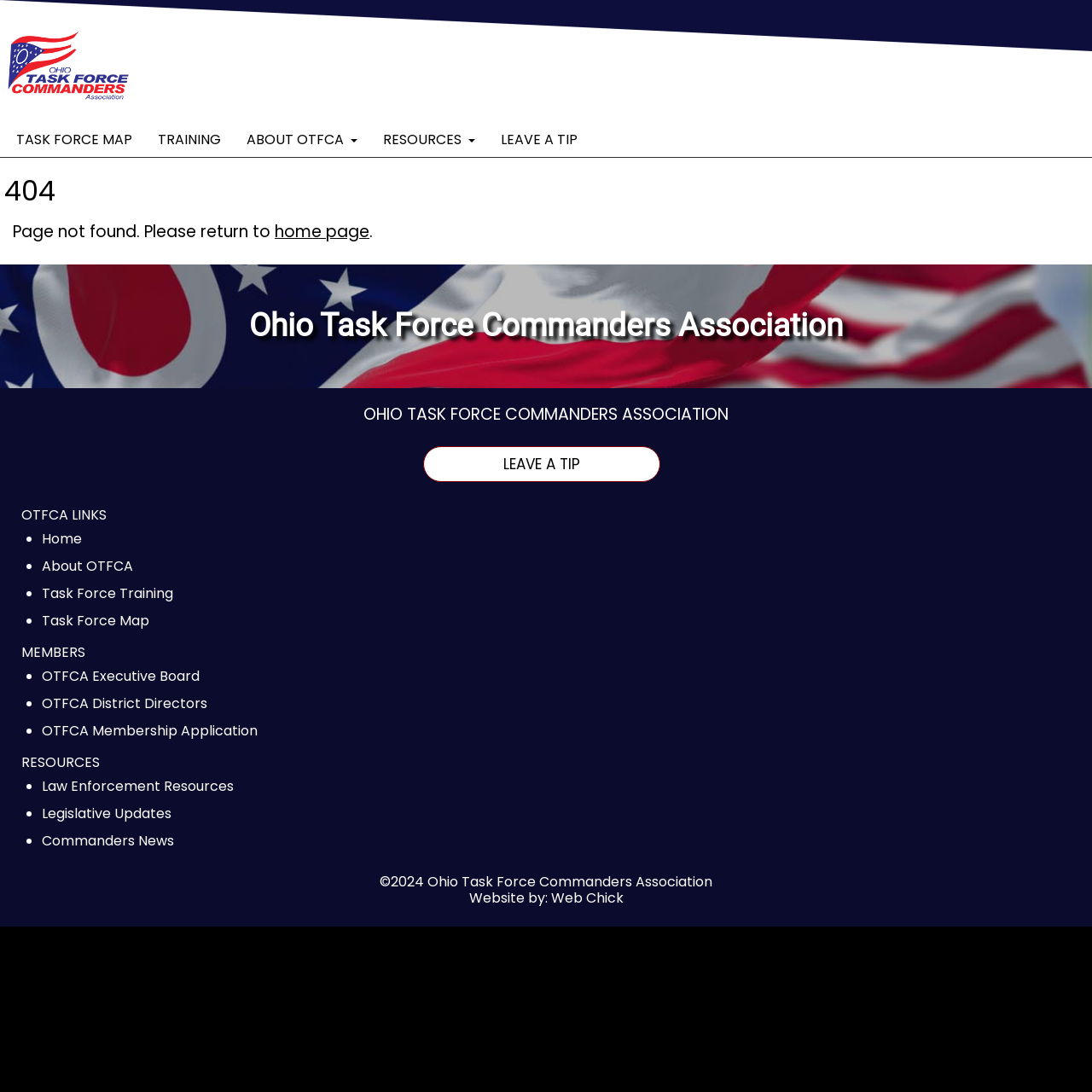Detail the features and information presented on the webpage.

This webpage is about the Ohio Task Force Commanders Association. At the top, there is a logo of the association, followed by a navigation menu with links to "TASK FORCE MAP", "TRAINING", "ABOUT OTFCA", "RESOURCES", and "LEAVE A TIP". 

Below the navigation menu, there is a large heading "404" indicating that the page is not found, along with a message "Page not found. Please return to" and a link to the "home page". 

Further down, there is a section with the title "Ohio Task Force Commanders Association" and a subheading "OHIO TASK FORCE COMMANDERS ASSOCIATION". 

The main content of the page is divided into three sections: "OTFCA LINKS", "MEMBERS", and "RESOURCES". The "OTFCA LINKS" section has links to "Home", "About OTFCA", "Task Force Training", and "Task Force Map". The "MEMBERS" section has links to "OTFCA Executive Board", "OTFCA District Directors", and "OTFCA Membership Application". The "RESOURCES" section has links to "Law Enforcement Resources", "Legislative Updates", and "Commanders News". 

At the bottom of the page, there is a footer section with a copyright notice "©2024 Ohio Task Force Commanders Association" and a credit to the website designer "Web Chick".